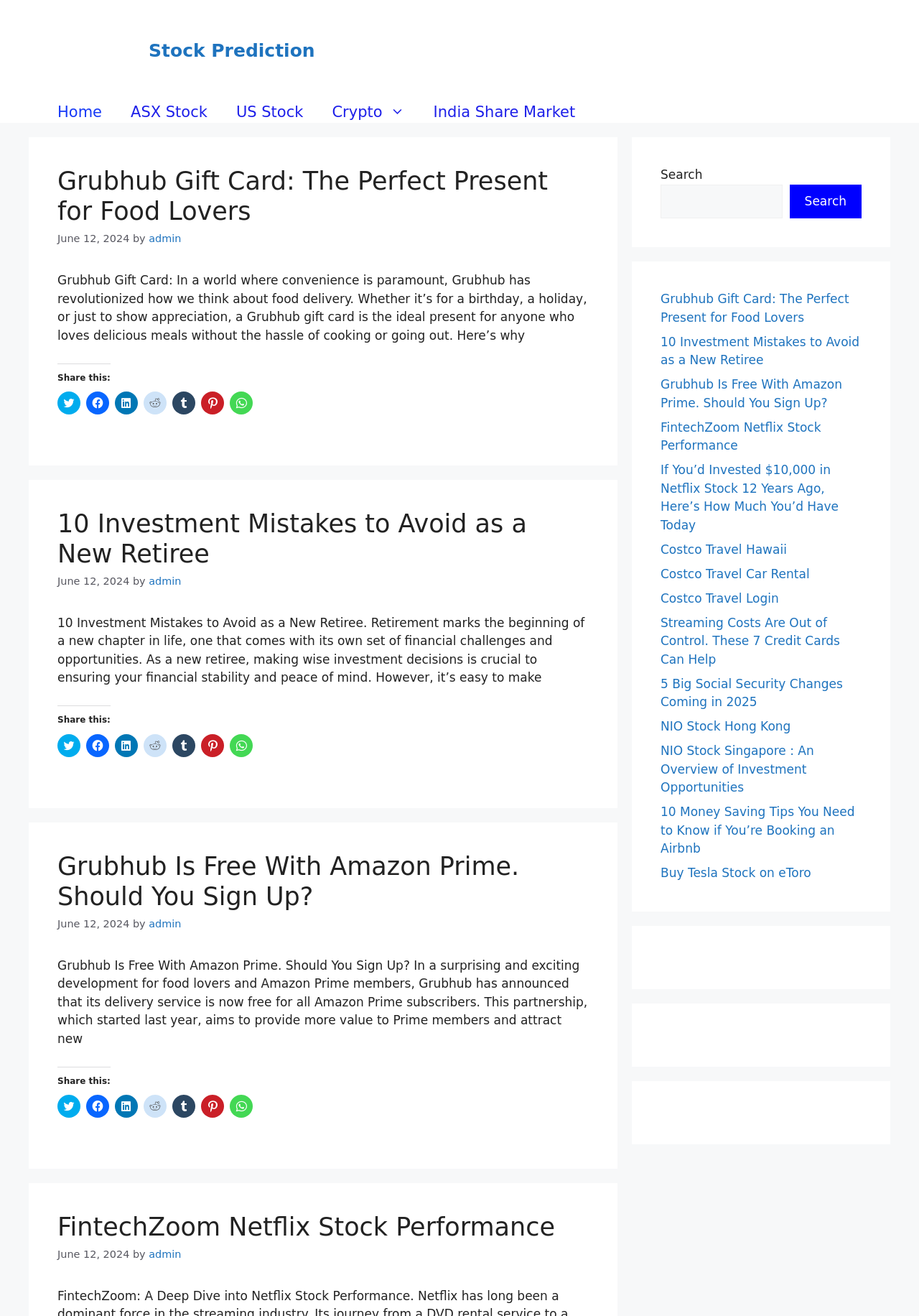Using the element description: "India Share Market", determine the bounding box coordinates. The coordinates should be in the format [left, top, right, bottom], with values between 0 and 1.

[0.456, 0.077, 0.642, 0.093]